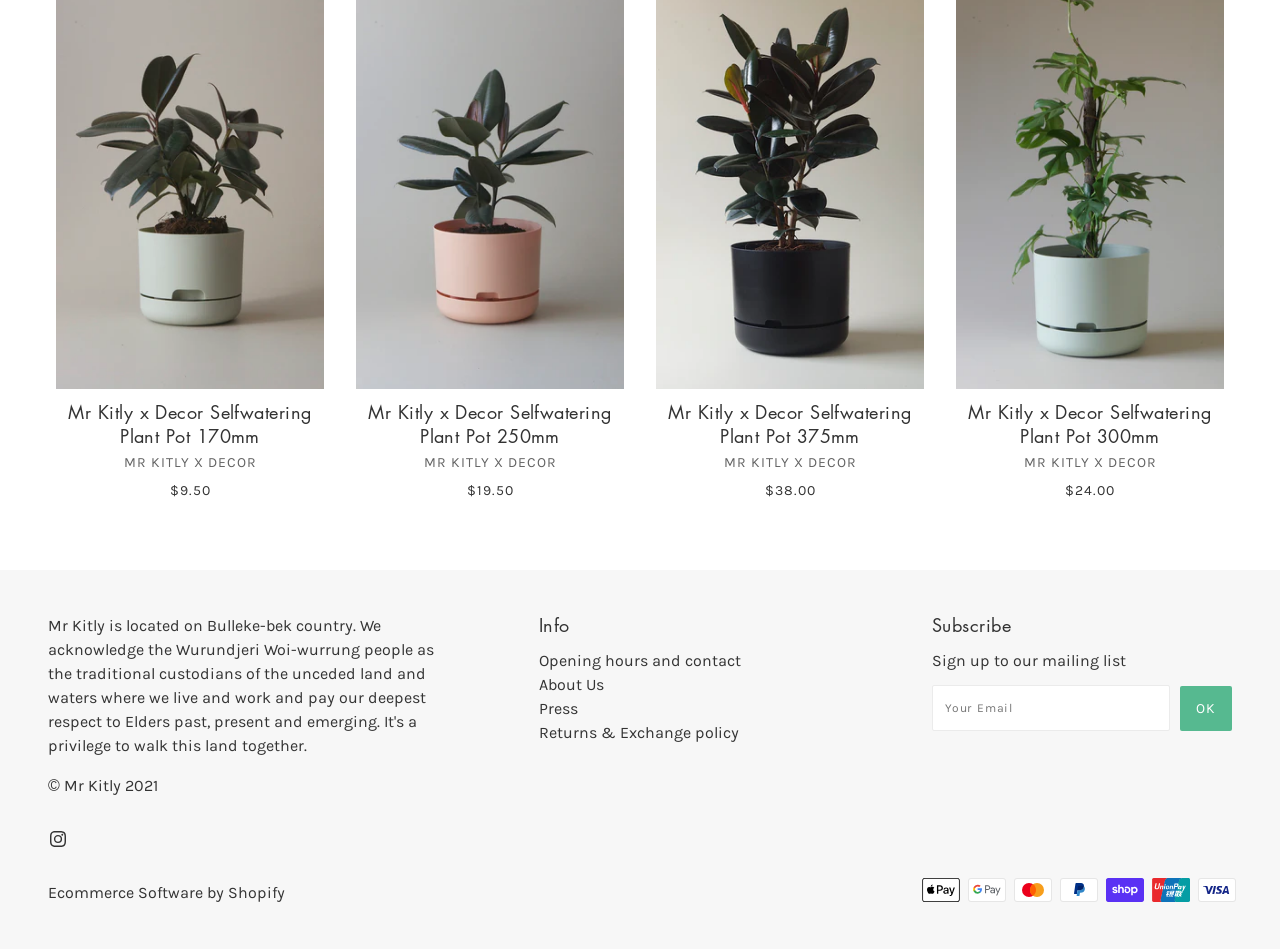Please mark the bounding box coordinates of the area that should be clicked to carry out the instruction: "Contact Us".

None